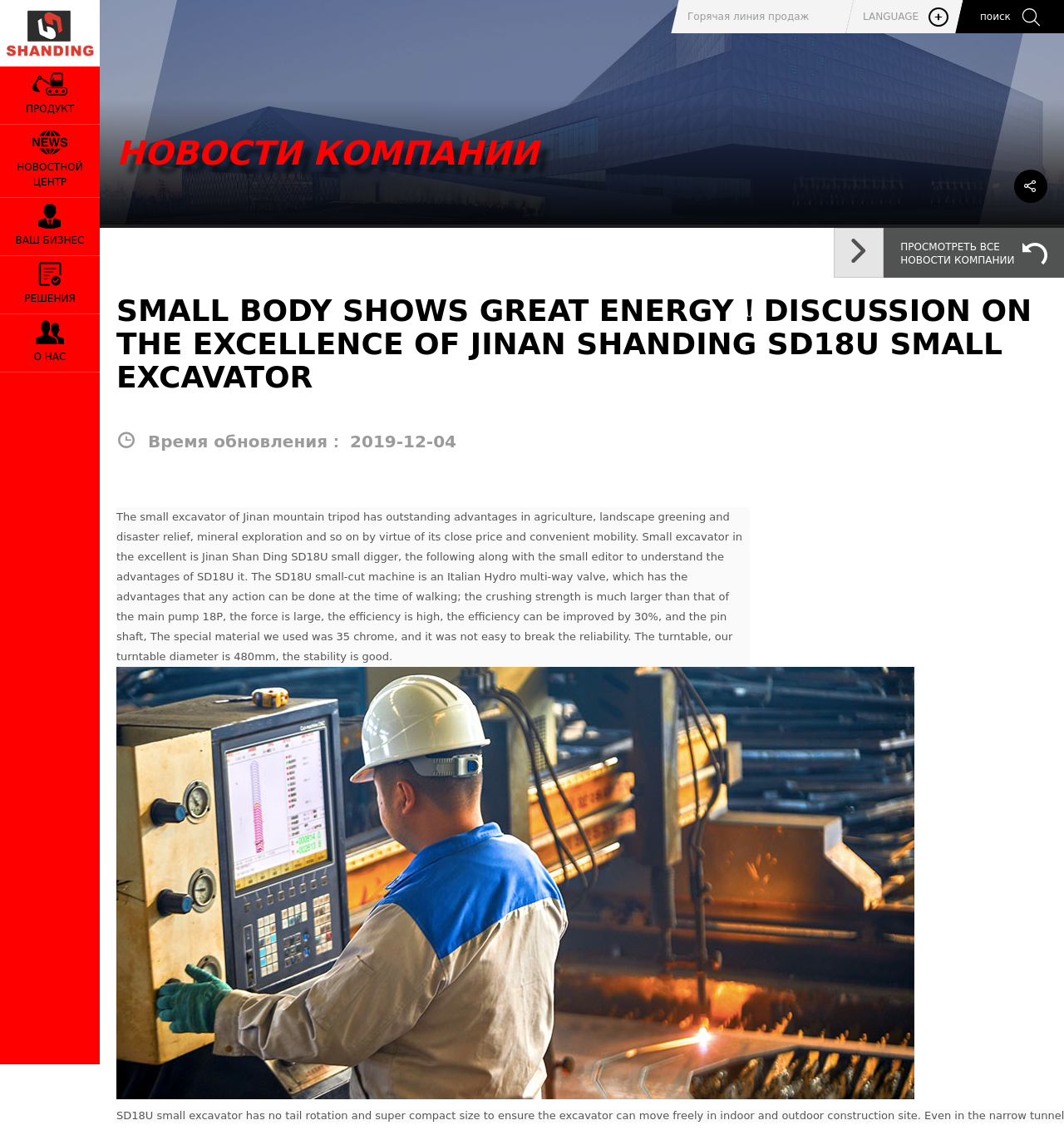What is the name of the company?
Observe the image and answer the question with a one-word or short phrase response.

Shandong Shanding Строительная техника Лтд